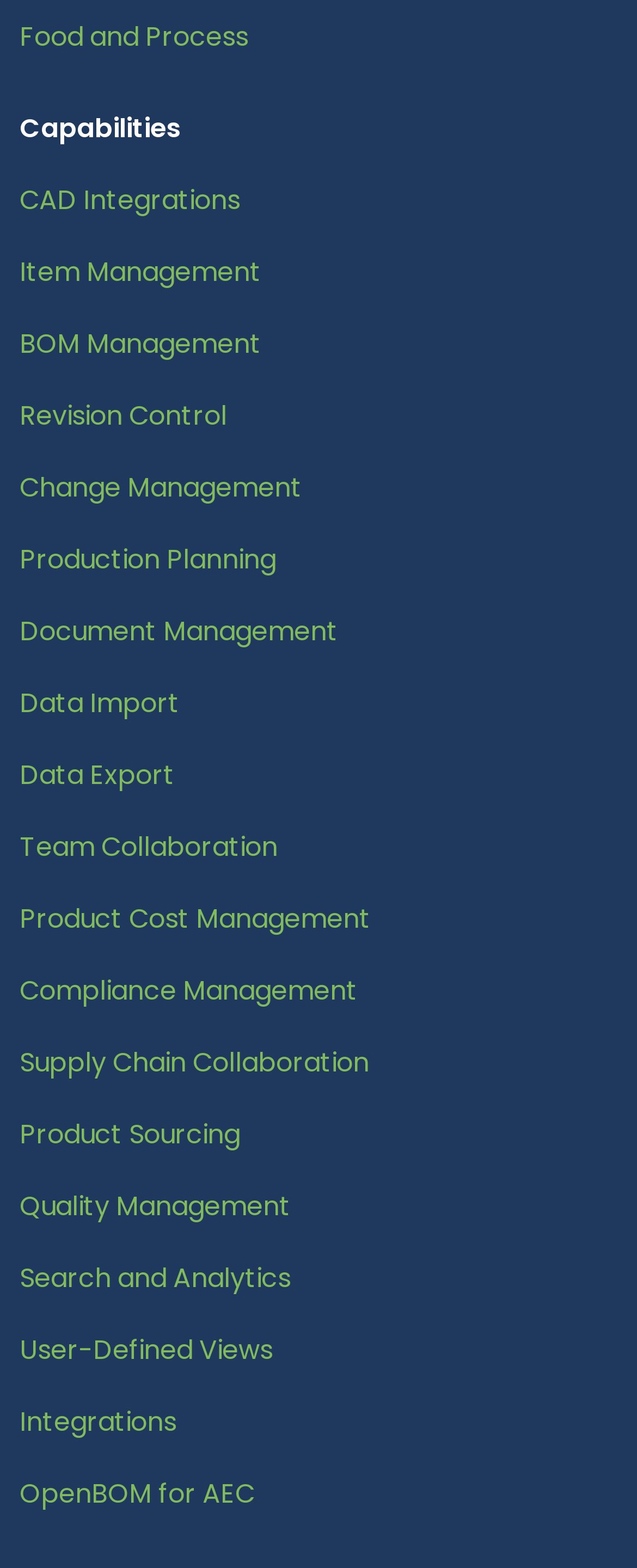Find and provide the bounding box coordinates for the UI element described here: "BOM Management". The coordinates should be given as four float numbers between 0 and 1: [left, top, right, bottom].

[0.031, 0.207, 0.41, 0.231]